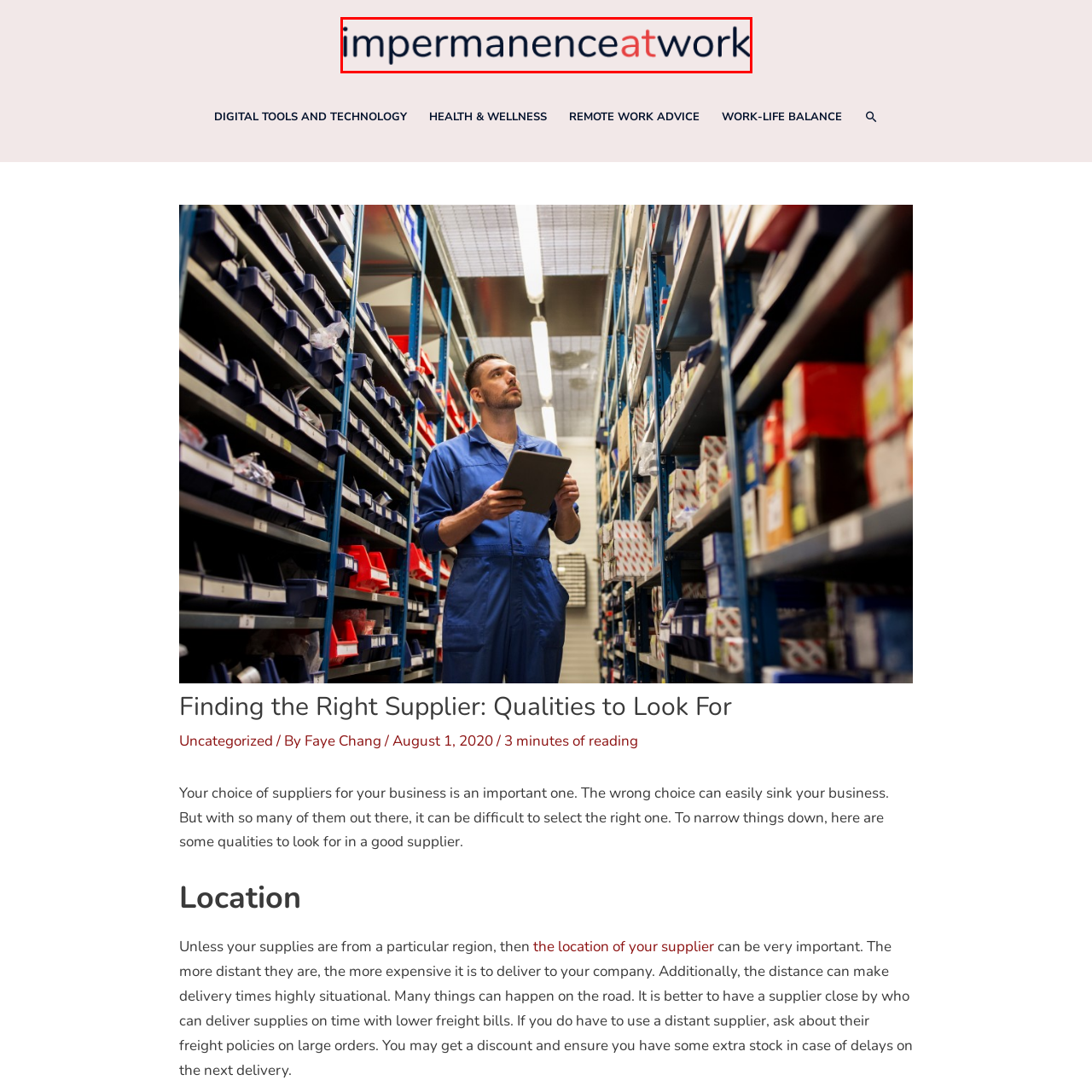Look at the image segment within the red box, What is the purpose of the logo? Give a brief response in one word or phrase.

Visual representation of brand's mission